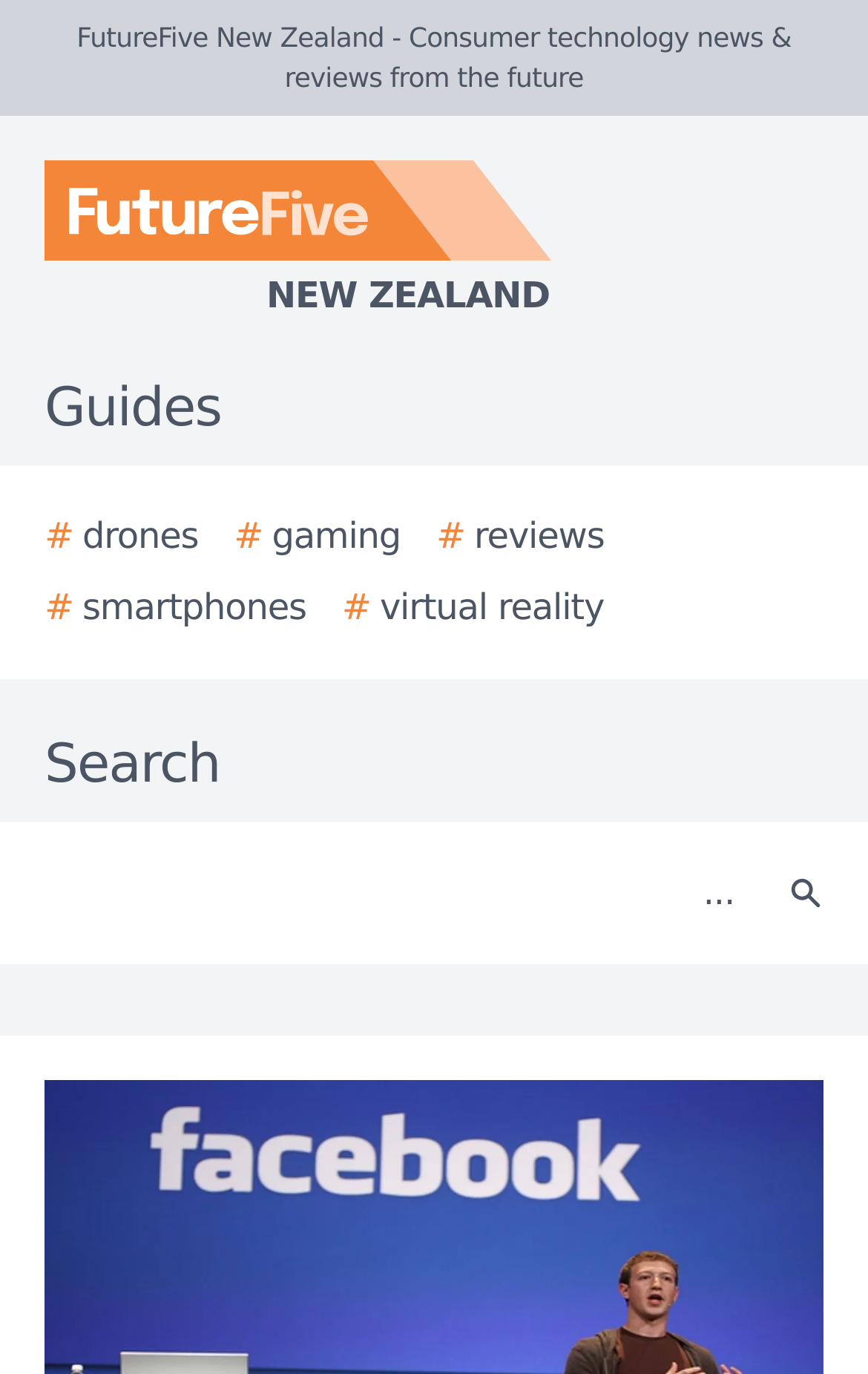Specify the bounding box coordinates of the region I need to click to perform the following instruction: "Click the Search button". The coordinates must be four float numbers in the range of 0 to 1, i.e., [left, top, right, bottom].

[0.877, 0.611, 0.979, 0.689]